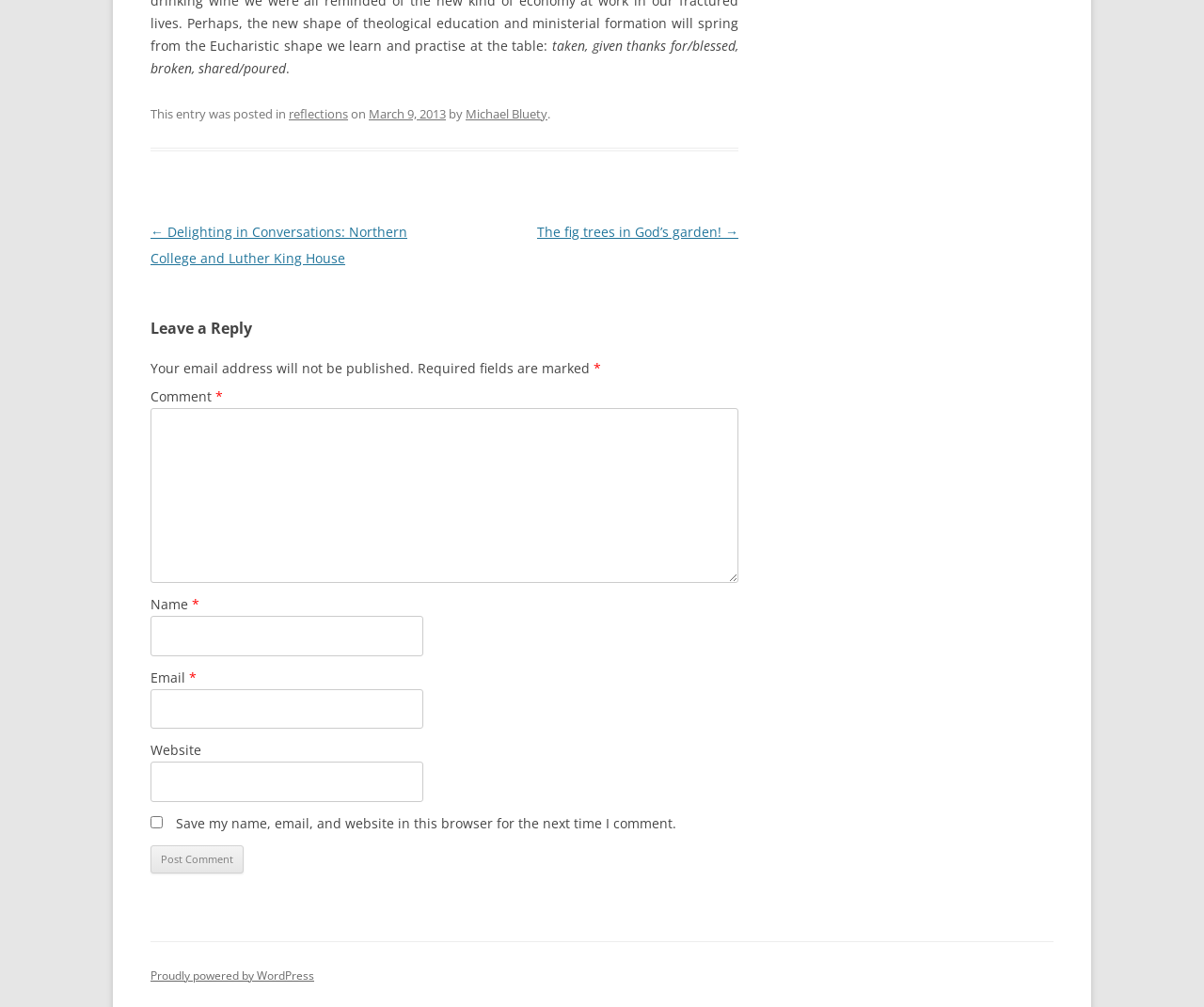Using the provided element description "parent_node: Email * aria-describedby="email-notes" name="email"", determine the bounding box coordinates of the UI element.

[0.125, 0.684, 0.351, 0.724]